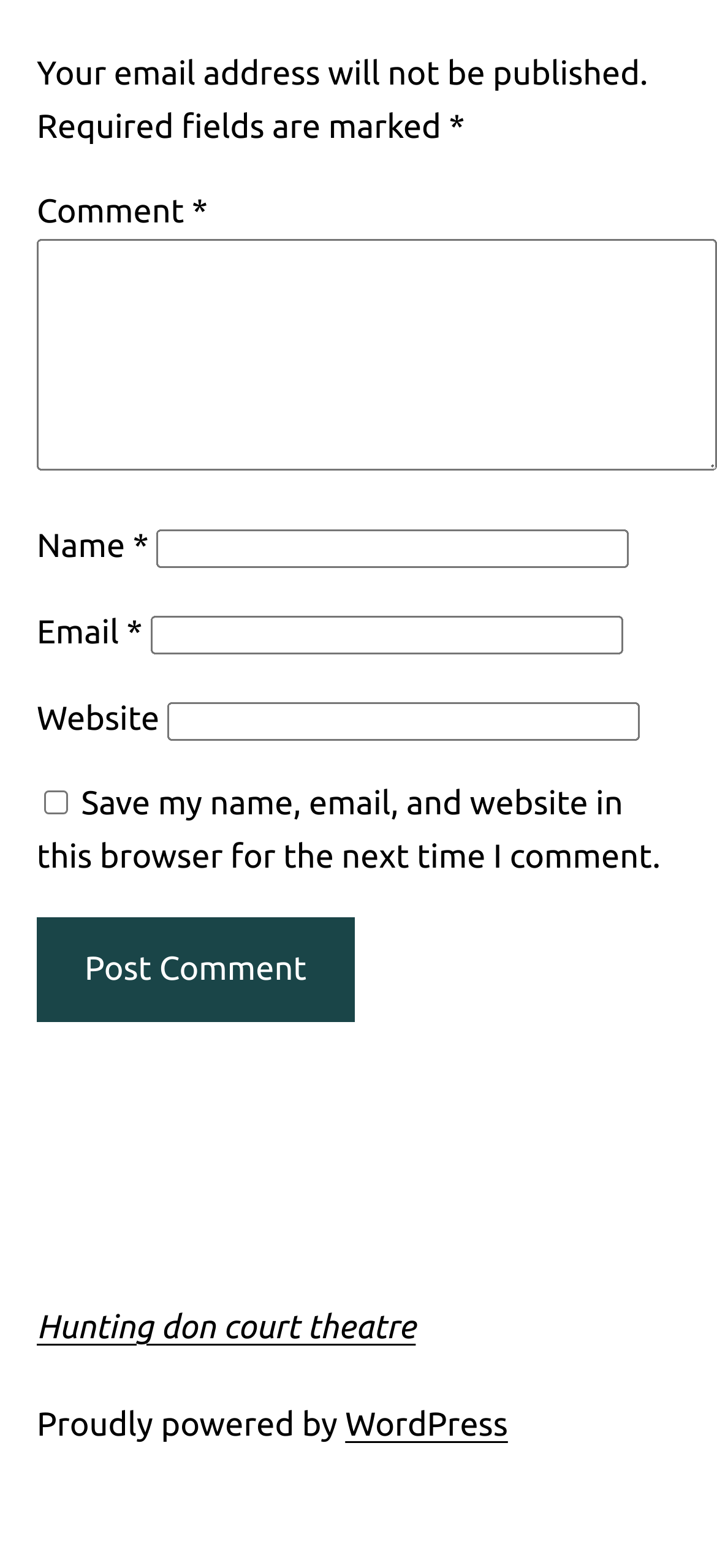Predict the bounding box coordinates of the area that should be clicked to accomplish the following instruction: "Enter a comment". The bounding box coordinates should consist of four float numbers between 0 and 1, i.e., [left, top, right, bottom].

[0.051, 0.153, 1.0, 0.3]